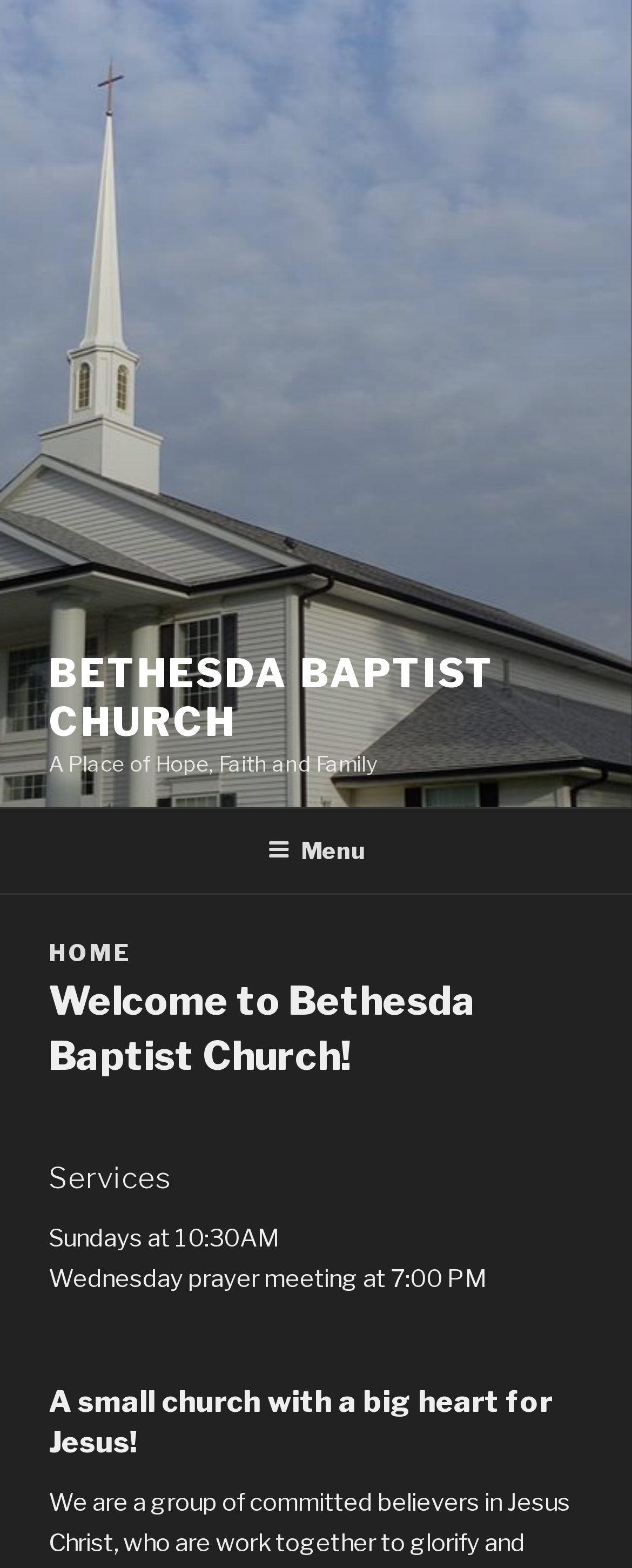Determine the bounding box of the UI element mentioned here: "Menu". The coordinates must be in the format [left, top, right, bottom] with values ranging from 0 to 1.

None